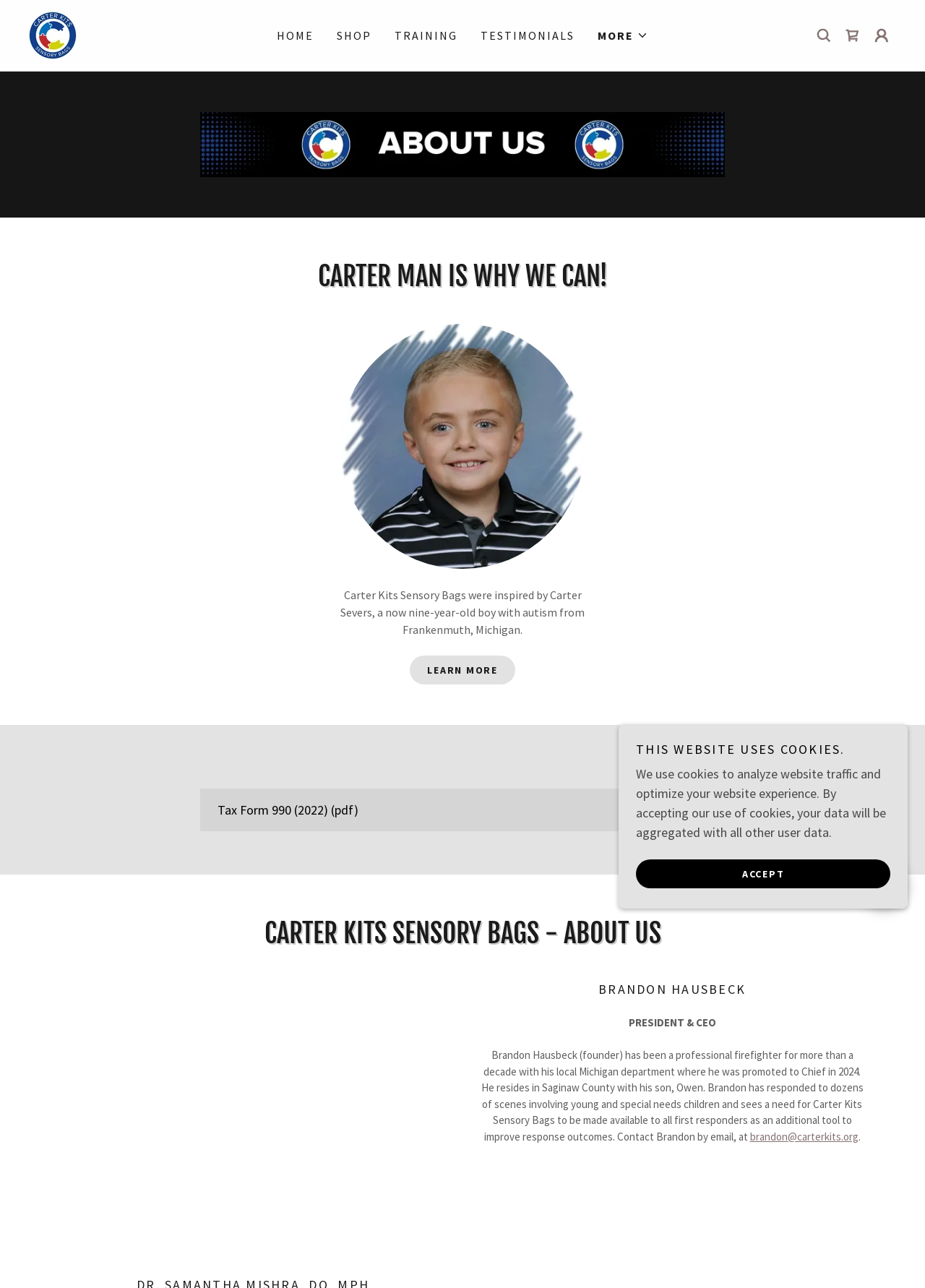Explain the contents of the webpage comprehensively.

The webpage is about Carter Kits Sensory Bags, a company founded by Justin Severs, Brandon Hausbeck, Andrew Keller, and Dr. Ellen Preen. At the top of the page, there is a navigation menu with links to "HOME", "SHOP", "TRAINING", and "TESTIMONIALS". To the right of the navigation menu, there is a "MORE" button and a shopping cart icon.

Below the navigation menu, there is a large image that spans most of the width of the page. Above the image, there is a heading that reads "CARTER MAN IS WHY WE CAN!". Below the image, there is a link with a description of the company, accompanied by a smaller image.

The main content of the page is divided into two sections. The left section has a heading that reads "CARTER KITS SENSORY BAGS - ABOUT US". Below the heading, there is an image and a section about Brandon Hausbeck, one of the founders, including his title, a brief bio, and a contact email.

The right section has a heading that reads "THIS WEBSITE USES COOKIES." Below the heading, there is a paragraph explaining the use of cookies on the website, followed by an "ACCEPT" button.

There are also several other elements on the page, including a link to download a tax form, a button to learn more about the company, and several images scattered throughout the page.